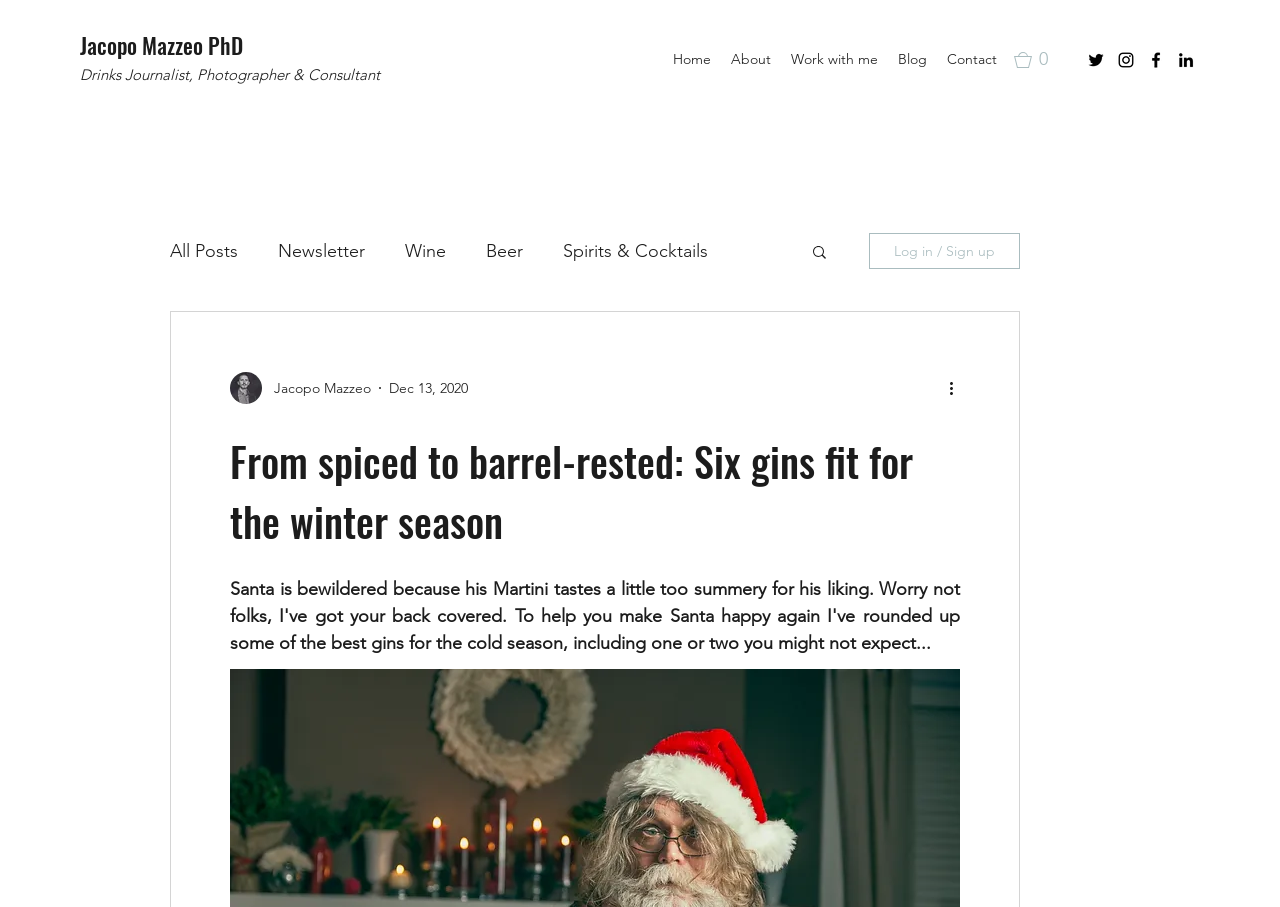Provide the bounding box for the UI element matching this description: "Reviews".

[0.249, 0.353, 0.299, 0.377]